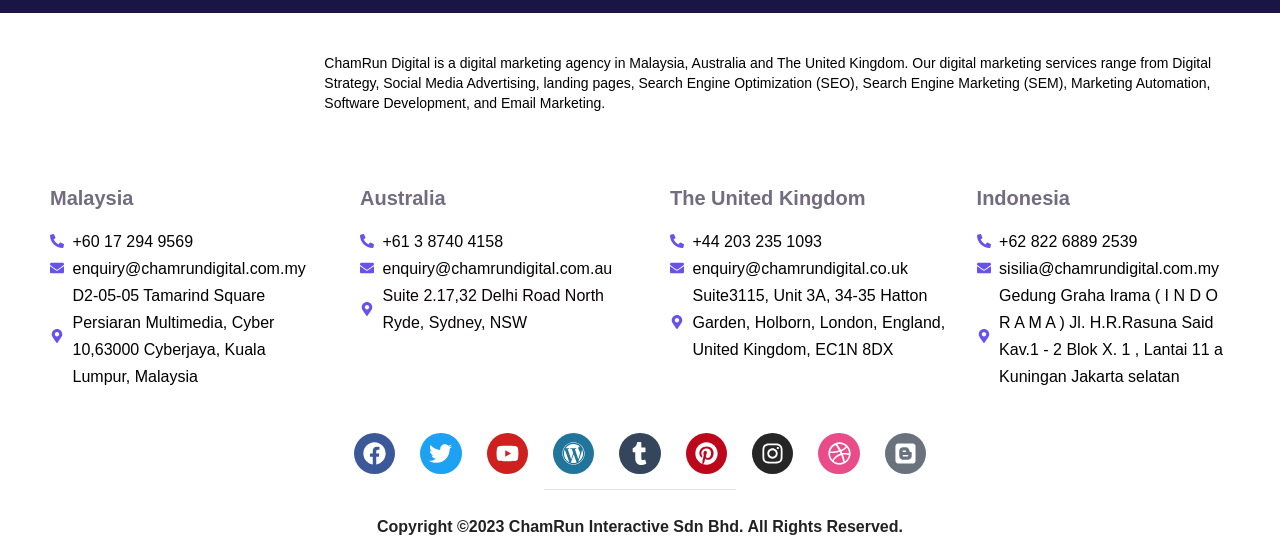Identify the coordinates of the bounding box for the element that must be clicked to accomplish the instruction: "Visit Facebook page".

[0.276, 0.788, 0.309, 0.864]